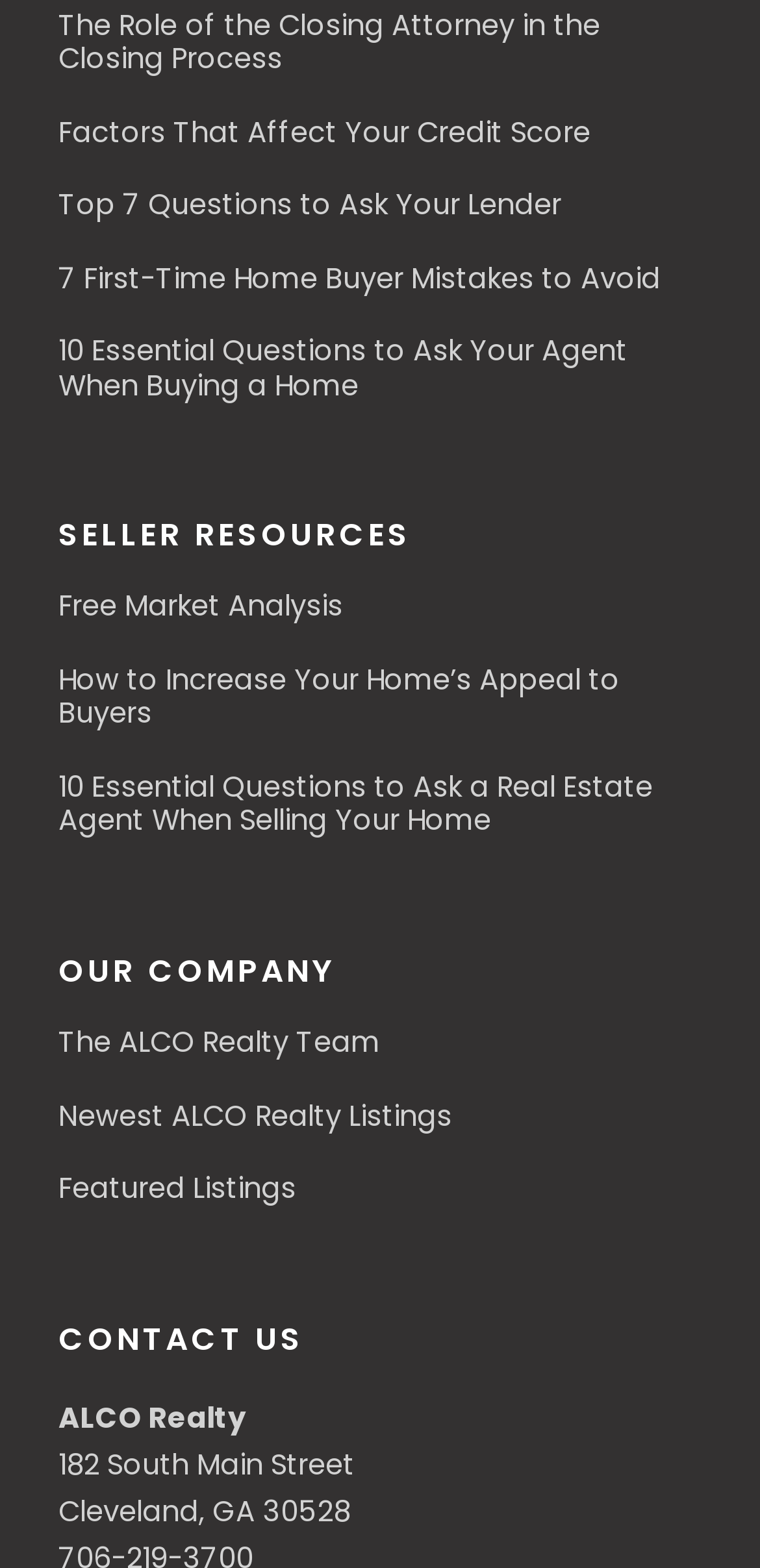What is the address of the company?
Please provide a single word or phrase in response based on the screenshot.

182 South Main Street, Cleveland, GA 30528